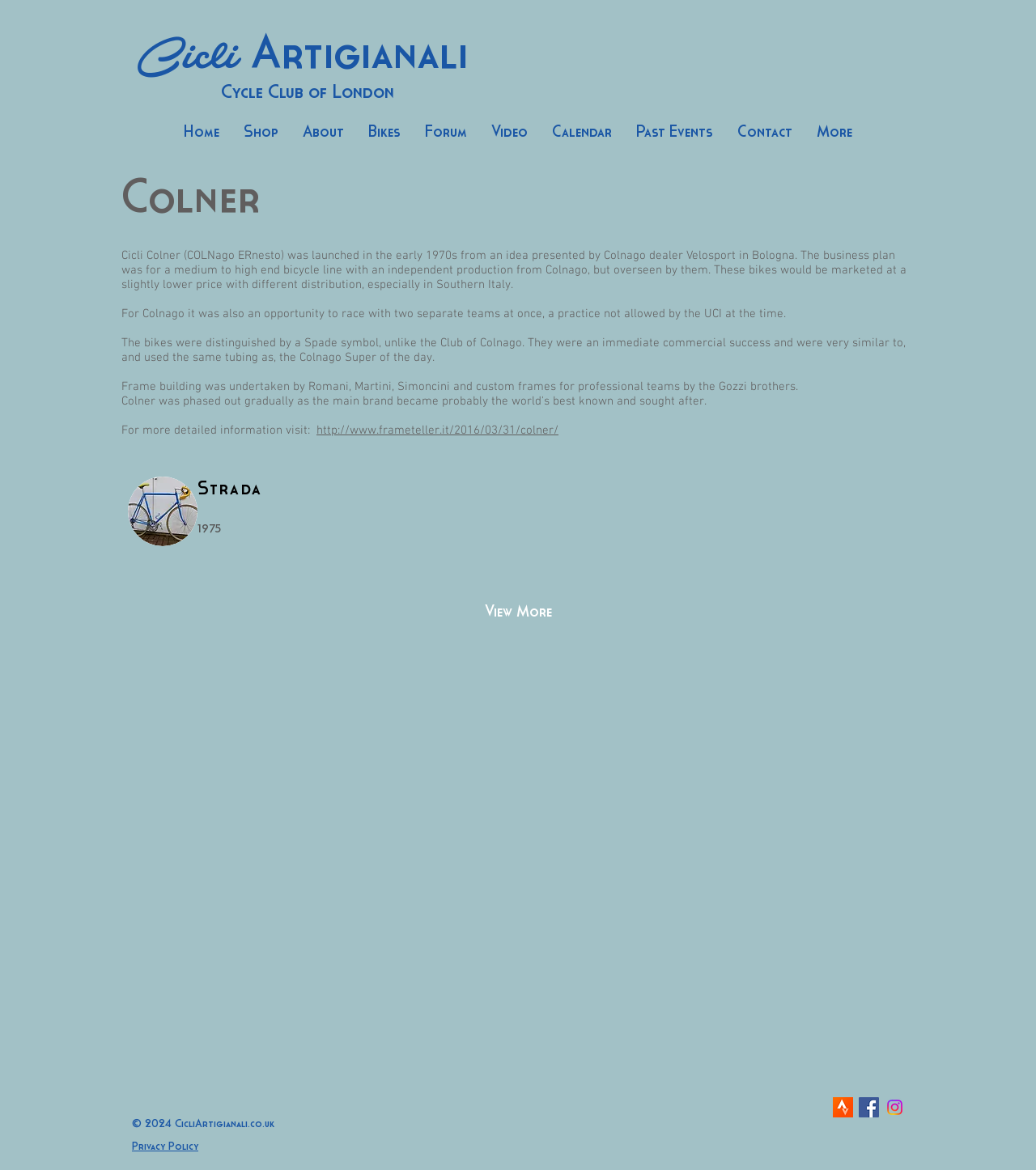Analyze and describe the webpage in a detailed narrative.

The webpage is about Colner, a brand of bicycles. At the top, there are two headings: "Cicli Artigianali" and "Cycle Club of London". Below these headings, there is a navigation menu with 9 links: "Home", "Shop", "About", "Bikes", "Forum", "Video", "Calendar", "Past Events", and "Contact". The "Bikes" link has a sub-menu indication.

The main content of the page is divided into two sections. The first section has a heading "Colner" and provides a brief history of the brand, explaining how it was launched in the early 1970s as a medium to high-end bicycle line. There are four paragraphs of text describing the brand's history, including its production and marketing strategies.

Below the text, there is an image of a bicycle with the label "Strada" and a text "1975" next to it. There is also a disabled "View More" button.

At the bottom of the page, there is a social bar with links to Strava, Facebook, and Instagram, each represented by an icon. Additionally, there is a copyright notice "© 2024 CicliArtigianali.co.uk" and a link to the "Privacy Policy".